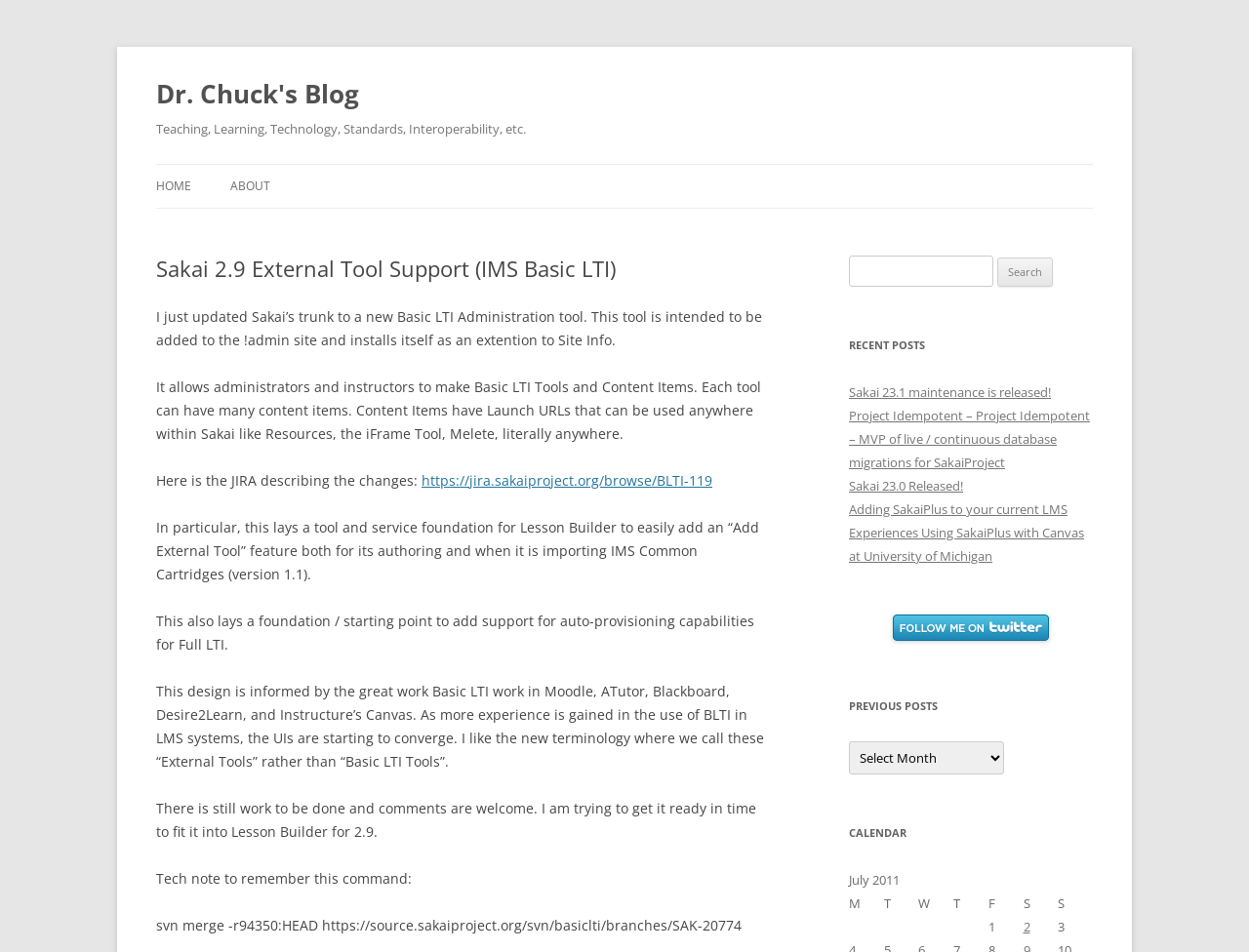Please find the top heading of the webpage and generate its text.

Dr. Chuck's Blog